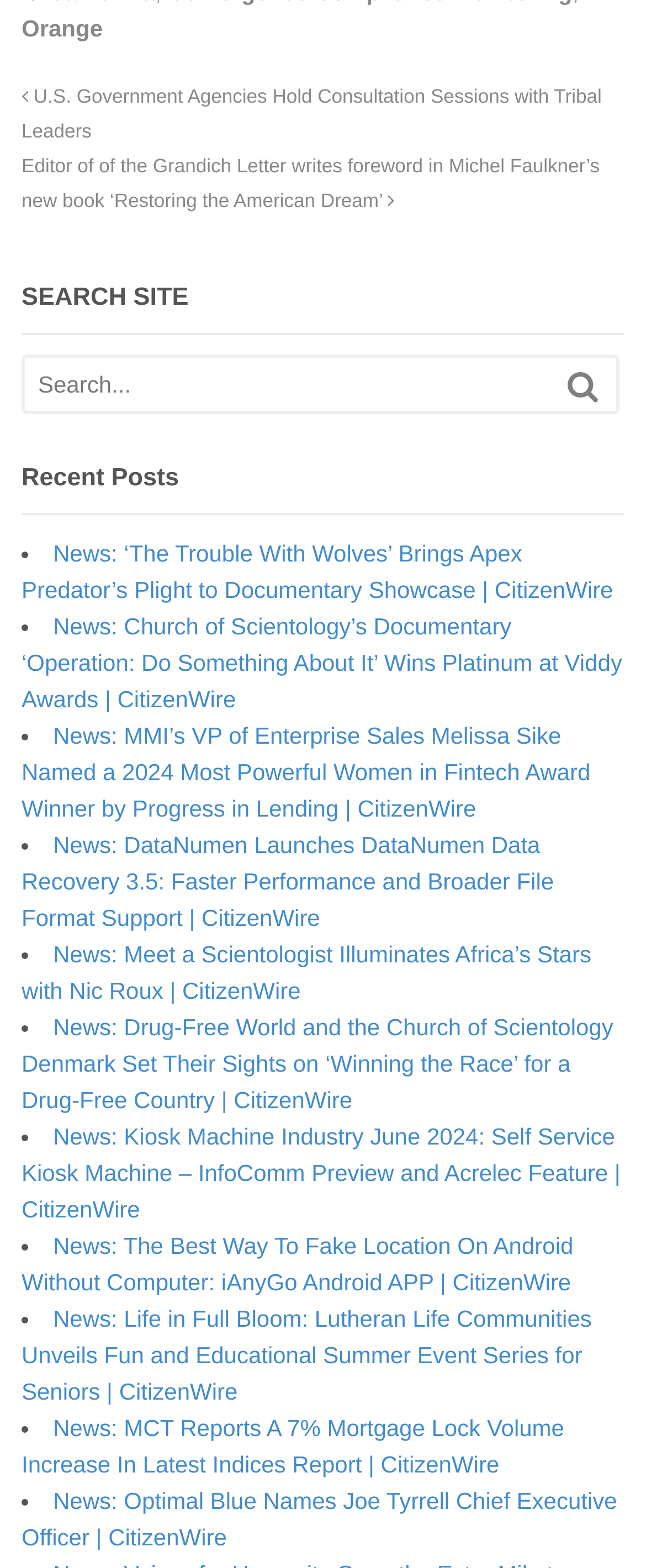What is the purpose of the textbox?
Please answer the question with a detailed response using the information from the screenshot.

The textbox is located below the 'SEARCH SITE' heading and has a placeholder text 'Search...'. This suggests that the textbox is used for searching the website, allowing users to input keywords or phrases to find relevant content.